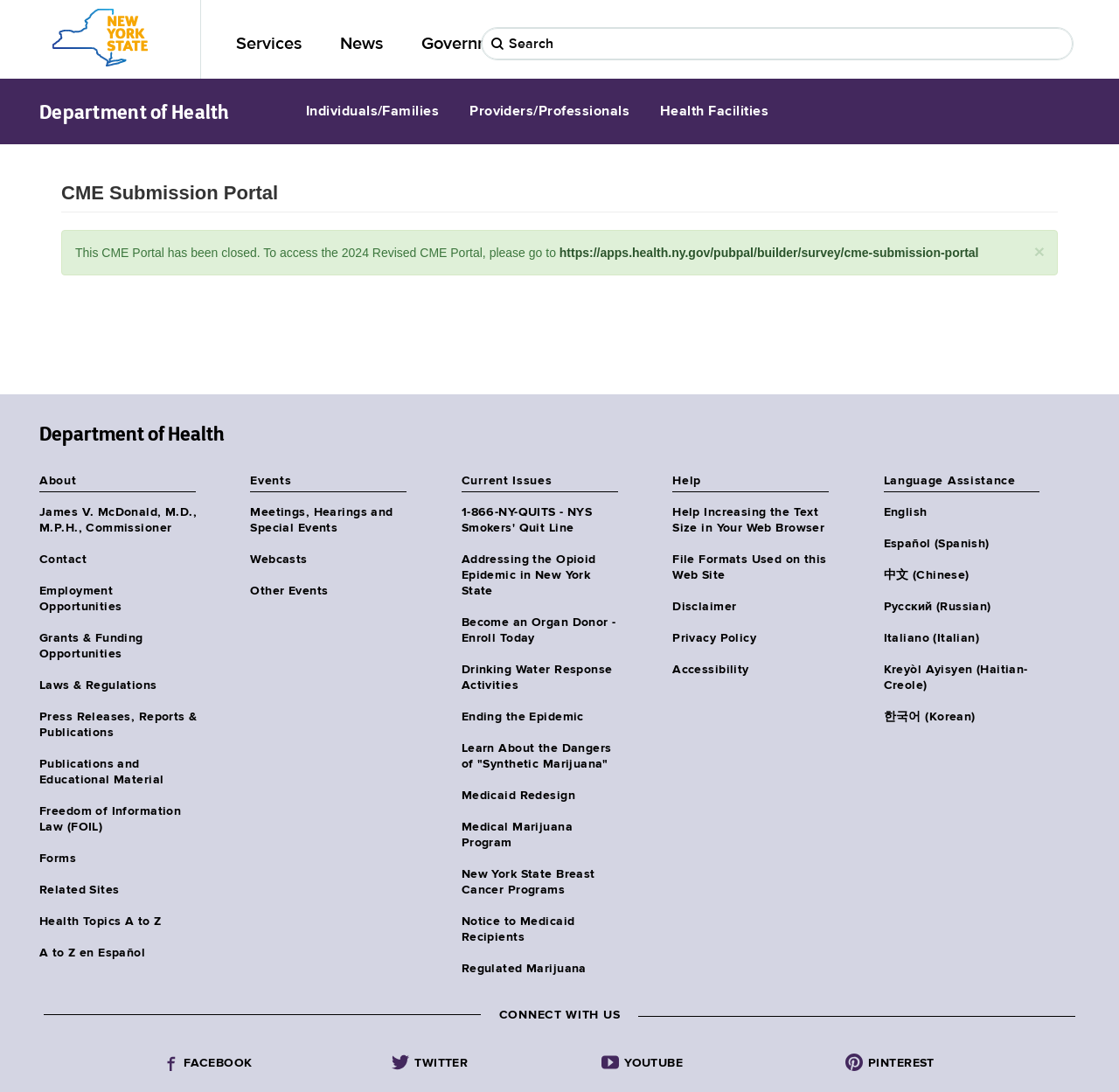Kindly determine the bounding box coordinates for the area that needs to be clicked to execute this instruction: "Search for something".

[0.85, 0.026, 0.958, 0.054]